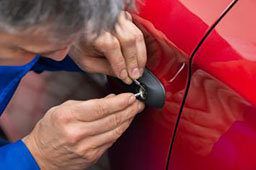Describe the image thoroughly, including all noticeable details.

In this image, a skilled locksmith is shown carefully working on a car's door lock. The technician, dressed in a blue shirt, is focused on inserting a key or tool into the lock mechanism of a red vehicle. This scene emphasizes the locksmith's expertise in handling various car lock issues, including scenarios where individuals might be locked out of their vehicles. The image highlights the importance of professional locksmith services, particularly for those in need of assistance in such stressful situations. This service is particularly beneficial for residents of Universal City, Texas, where quick and reliable help is essential when dealing with vehicle lockouts.